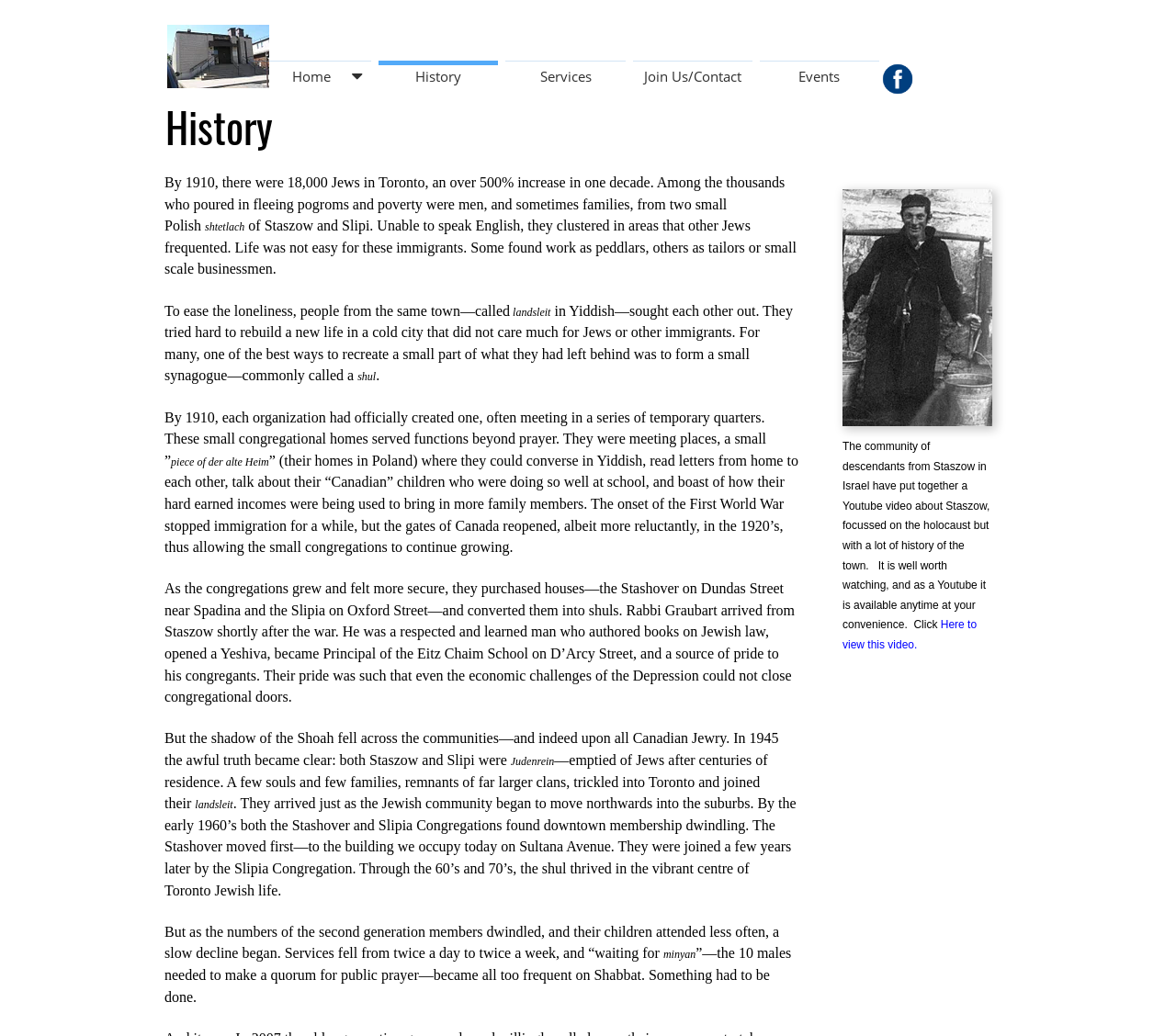Locate the UI element described as follows: "Here to view this video.". Return the bounding box coordinates as four float numbers between 0 and 1 in the order [left, top, right, bottom].

[0.716, 0.597, 0.831, 0.628]